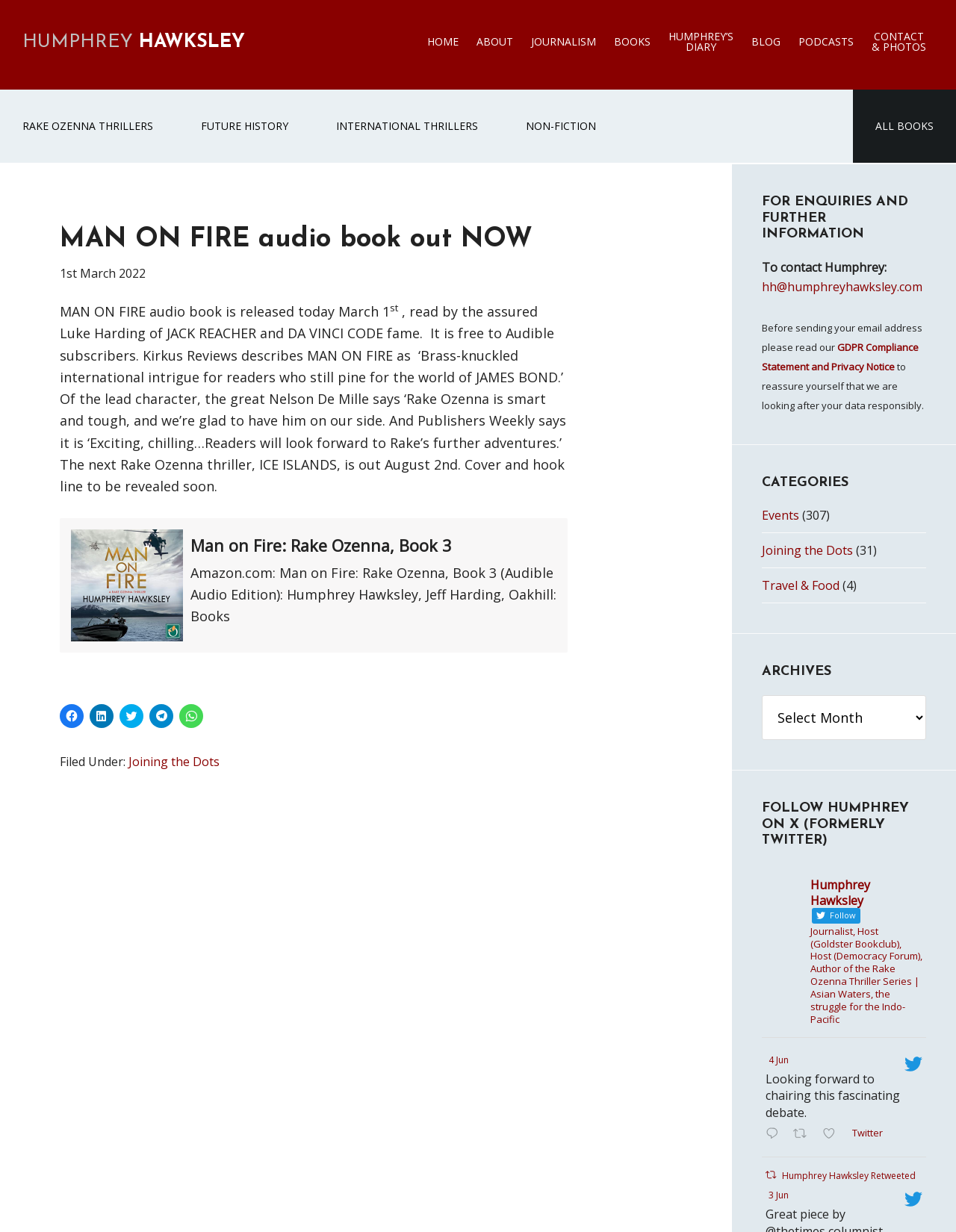Detail the webpage's structure and highlights in your description.

The webpage is about Humphrey Hawksley, an author and journalist, and his latest audiobook release, "MAN ON FIRE". At the top of the page, there are four "Skip to" links, followed by a navigation menu with links to "HOME", "ABOUT", "JOURNALISM", "BOOKS", and other sections. Below the navigation menu, there is a main content area with a heading "MAN ON FIRE audio book out NOW" and a subheading "Released today, March 1st, read by Luke Harding of JACK REACHER and DA VINCI CODE fame. It is free to Audible subscribers."

The main content area also features a description of the book, with quotes from Kirkus Reviews, Nelson De Mille, and Publishers Weekly. There is a link to "Man on Fire: Rake Ozenna, Book 3" and a section with social media sharing links. At the bottom of the main content area, there is a footer with a "Filed Under" section and a link to "Joining the Dots".

To the right of the main content area, there is a primary sidebar with several sections, including "FOR ENQUIRIES AND FURTHER INFORMATION", "CATEGORIES", "ARCHIVES", and "FOLLOW HUMPHREY ON X (FORMERLY TWITTER)". The sidebar also features a section with links to Humphrey's Twitter posts and a section with links to his books.

Overall, the webpage is well-organized and easy to navigate, with clear headings and concise text. The use of white space and font sizes helps to create a clean and readable layout.